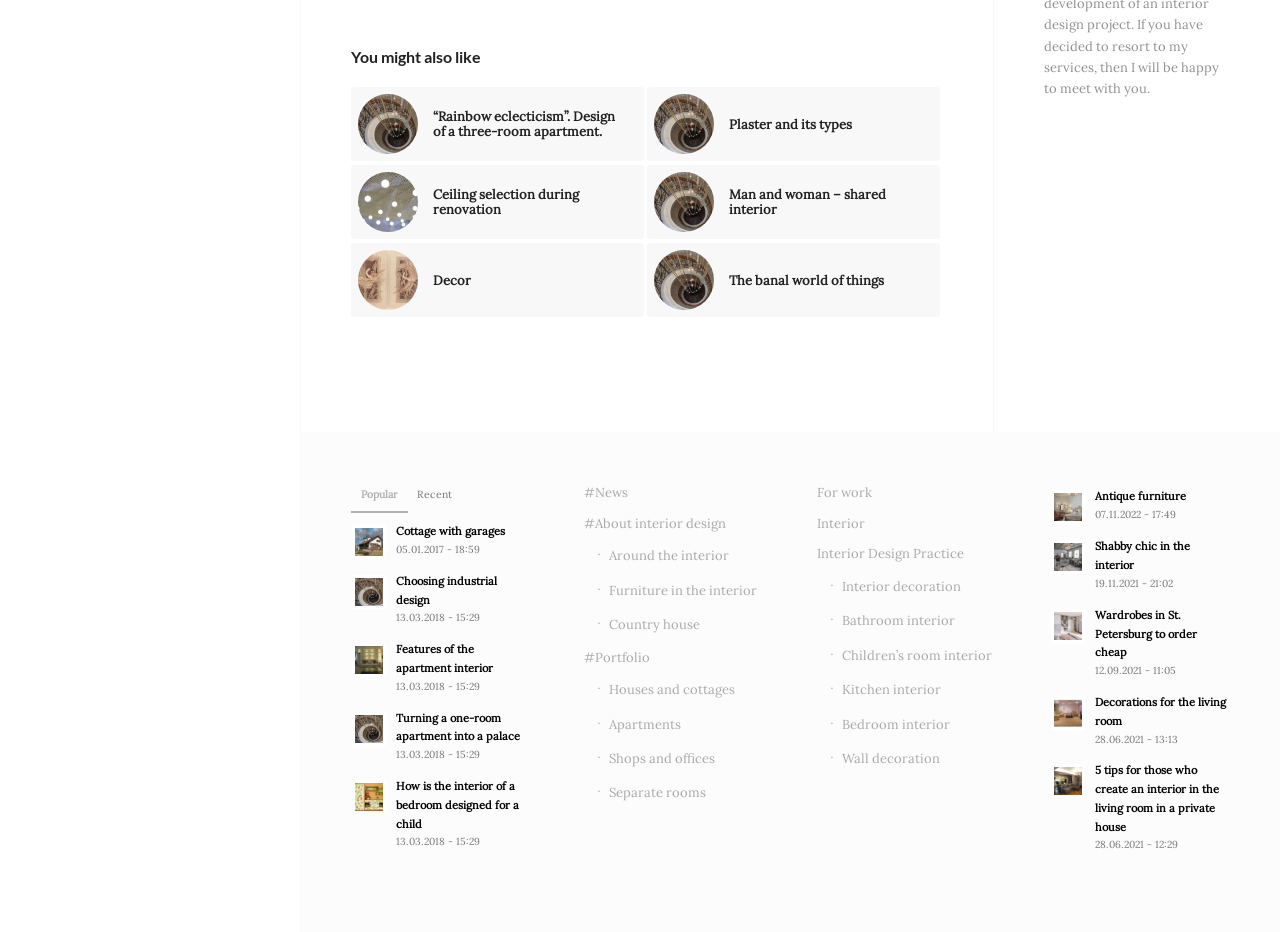Look at the image and give a detailed response to the following question: How many images are there on the webpage?

I counted the number of image elements on the webpage and found 18 images.